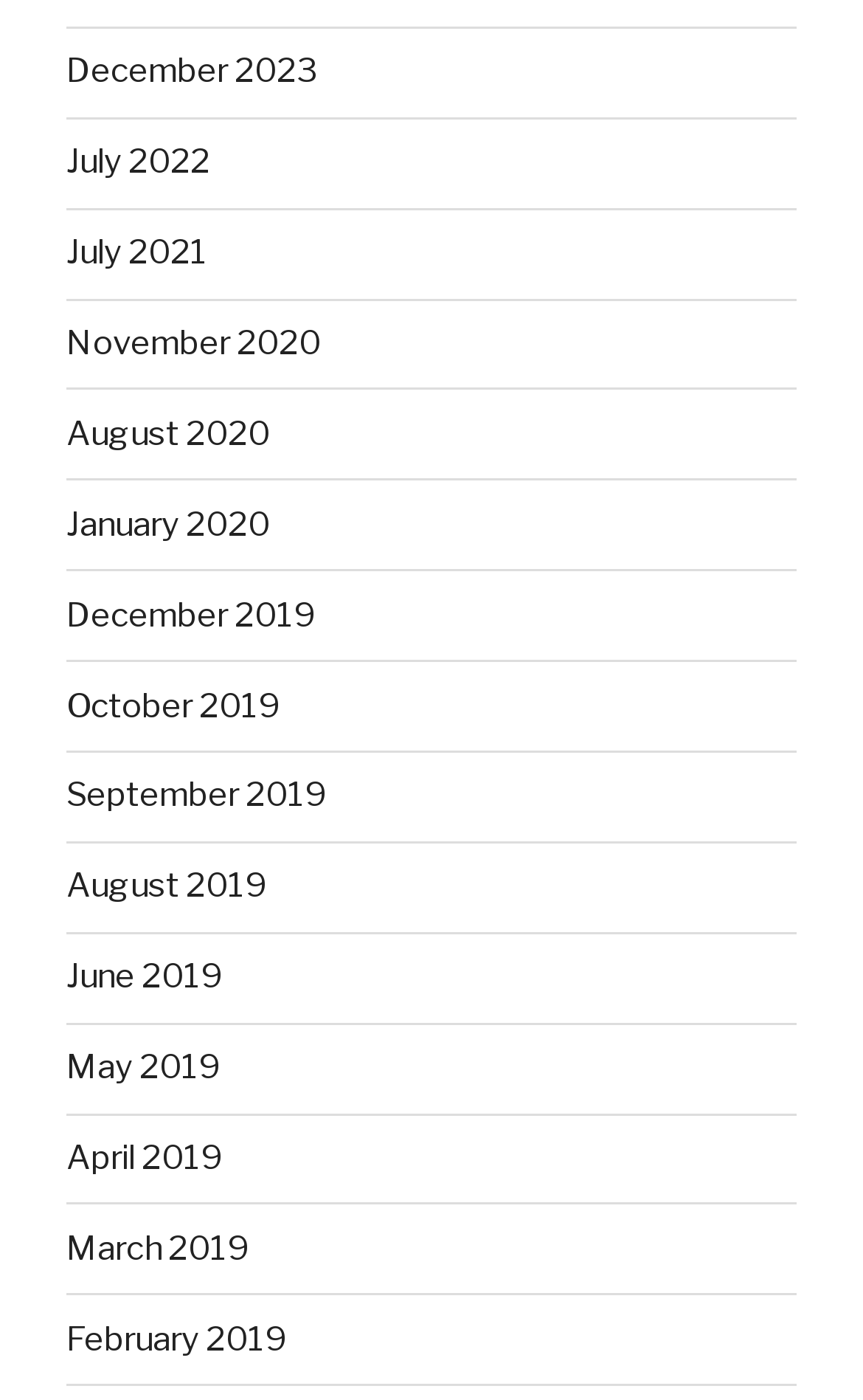Given the element description September 2019, identify the bounding box coordinates for the UI element on the webpage screenshot. The format should be (top-left x, top-left y, bottom-right x, bottom-right y), with values between 0 and 1.

[0.077, 0.554, 0.379, 0.583]